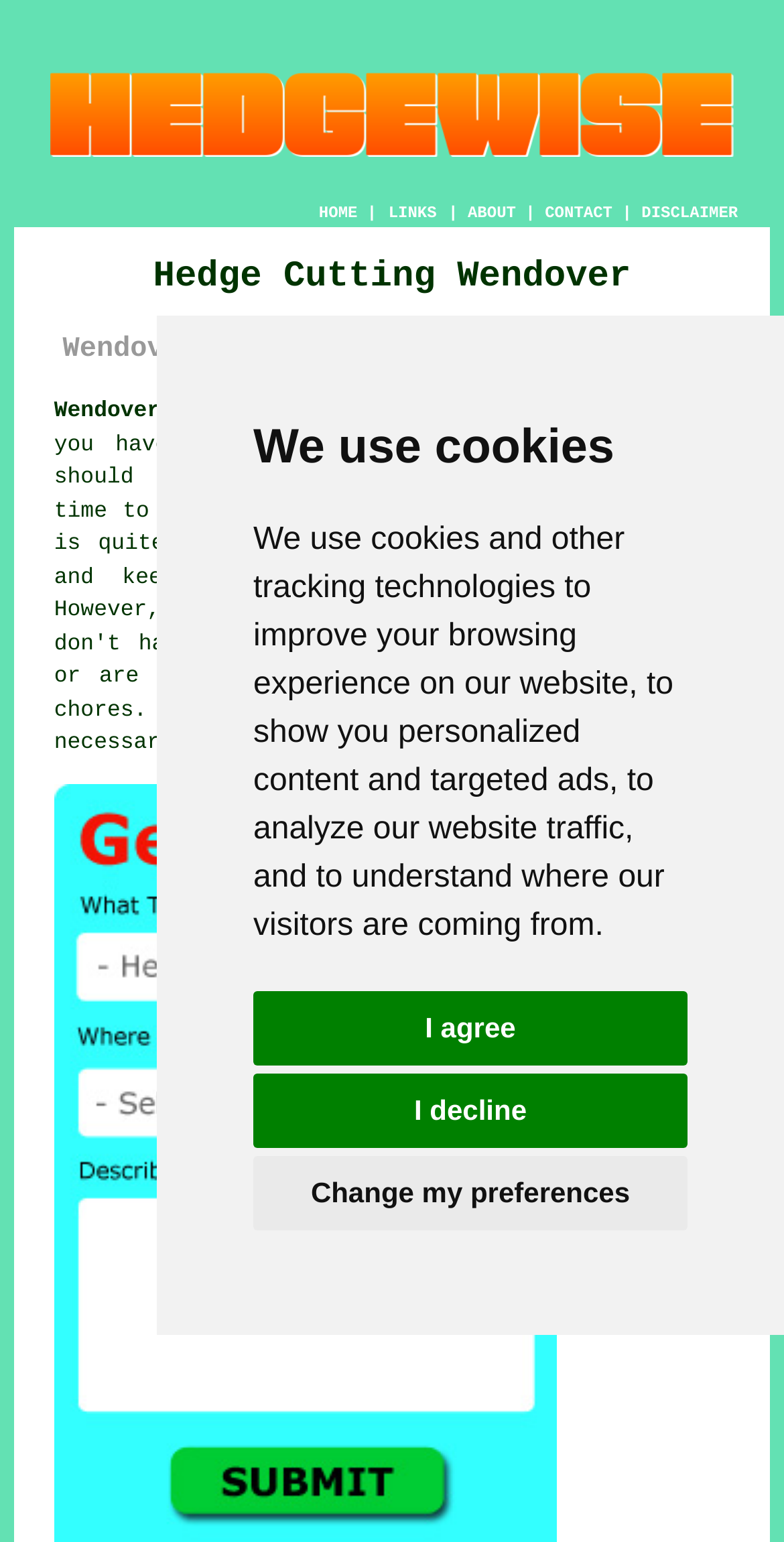Pinpoint the bounding box coordinates of the clickable element to carry out the following instruction: "Click the CONTACT link."

[0.695, 0.133, 0.781, 0.145]